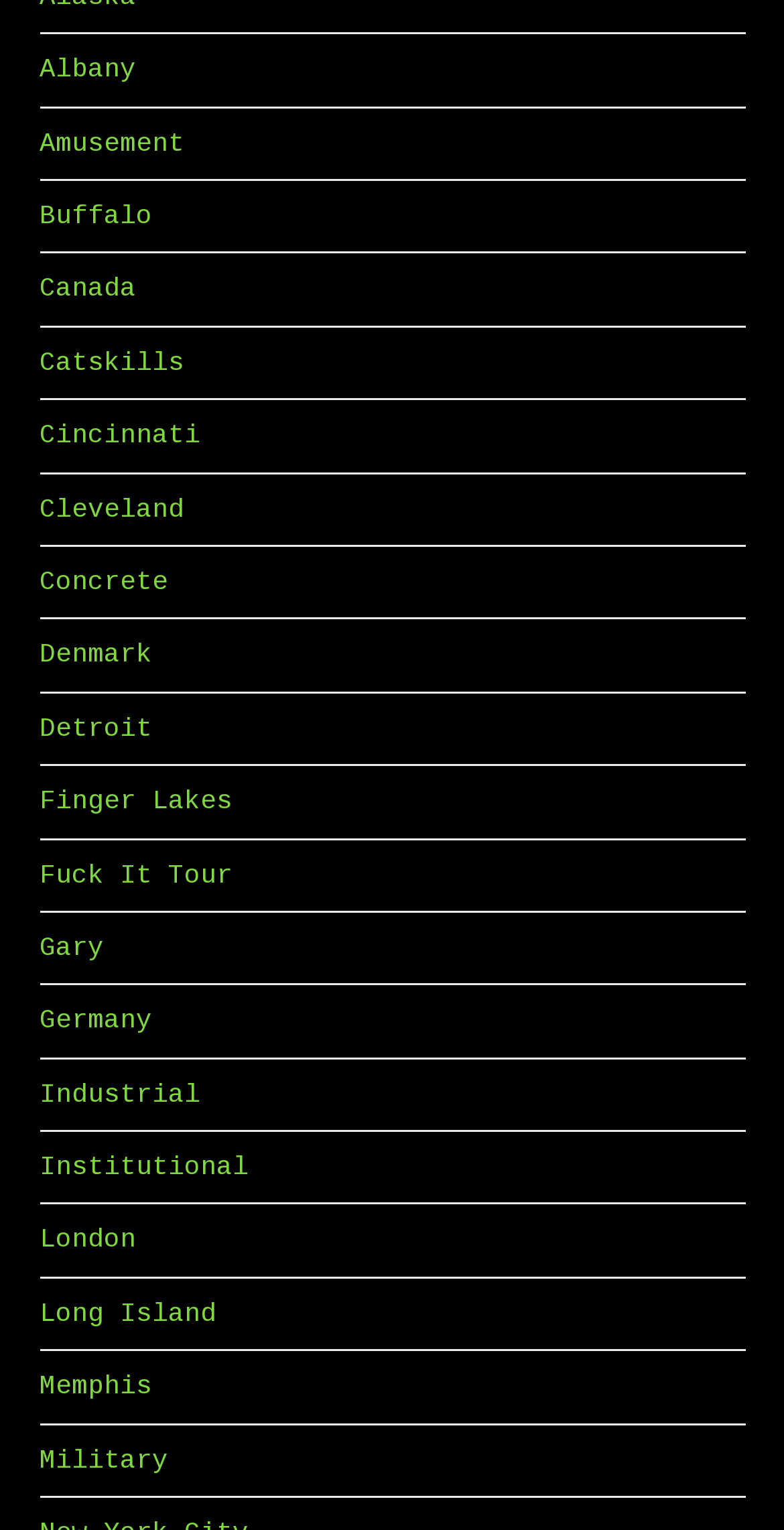Using the description "Military", predict the bounding box of the relevant HTML element.

[0.05, 0.944, 0.214, 0.964]